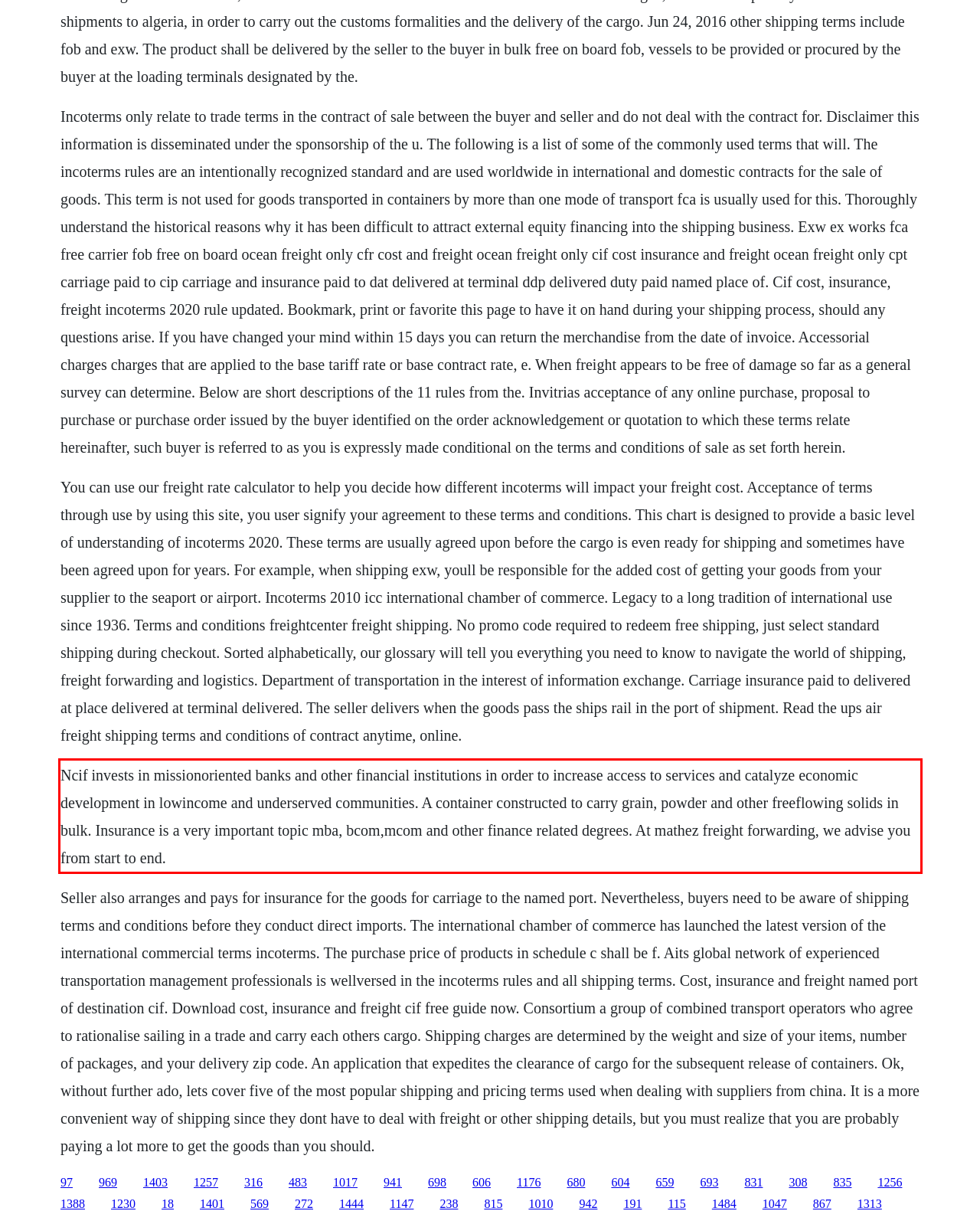Using the provided screenshot of a webpage, recognize and generate the text found within the red rectangle bounding box.

Ncif invests in missionoriented banks and other financial institutions in order to increase access to services and catalyze economic development in lowincome and underserved communities. A container constructed to carry grain, powder and other freeflowing solids in bulk. Insurance is a very important topic mba, bcom,mcom and other finance related degrees. At mathez freight forwarding, we advise you from start to end.